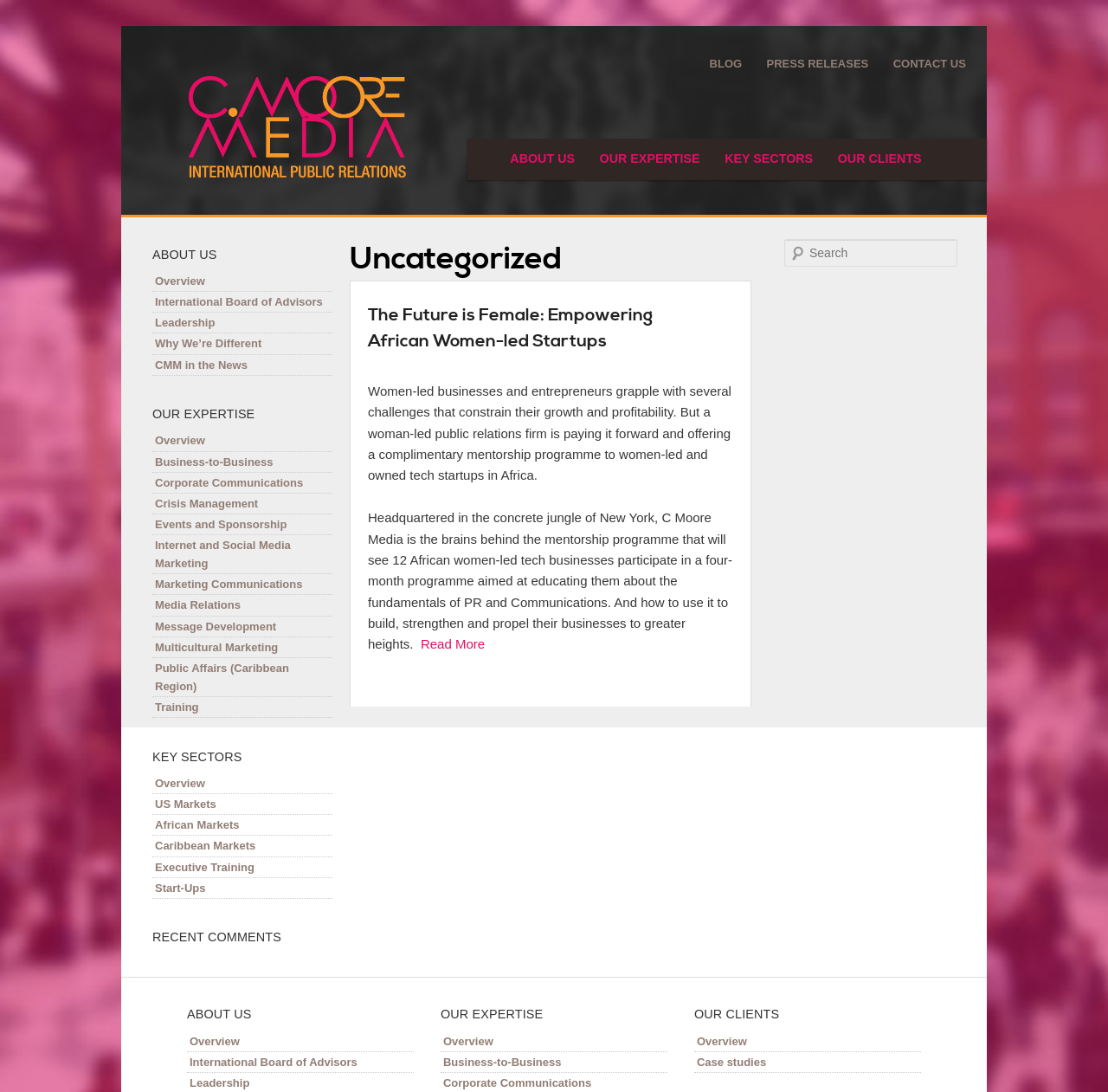Provide the bounding box coordinates of the section that needs to be clicked to accomplish the following instruction: "Search for something."

[0.708, 0.219, 0.864, 0.244]